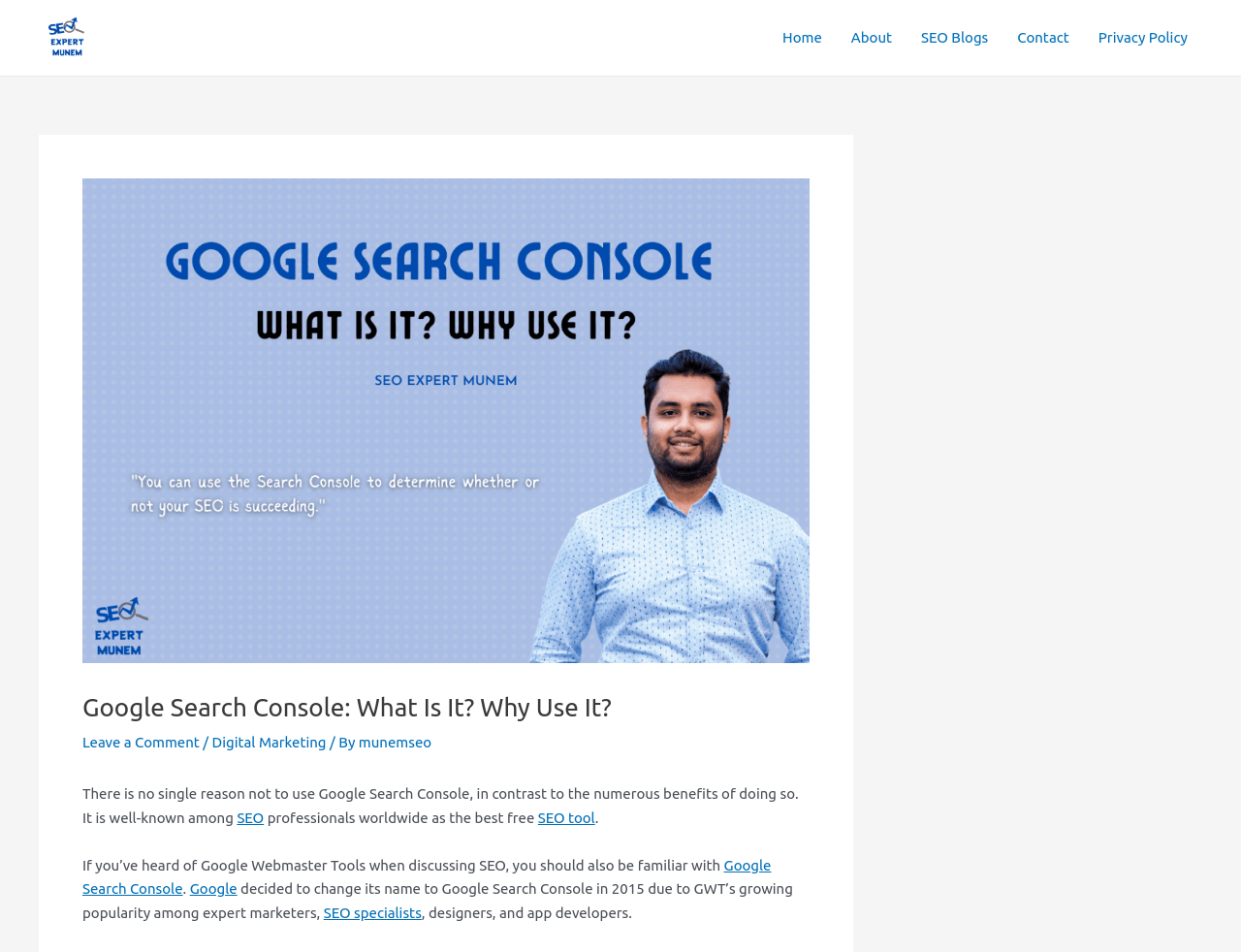What is the name of the author of the webpage content?
Using the image as a reference, give an elaborate response to the question.

The webpage content mentions 'munemseo' as the author, which is evident from the link 'munemseo' in the webpage content.